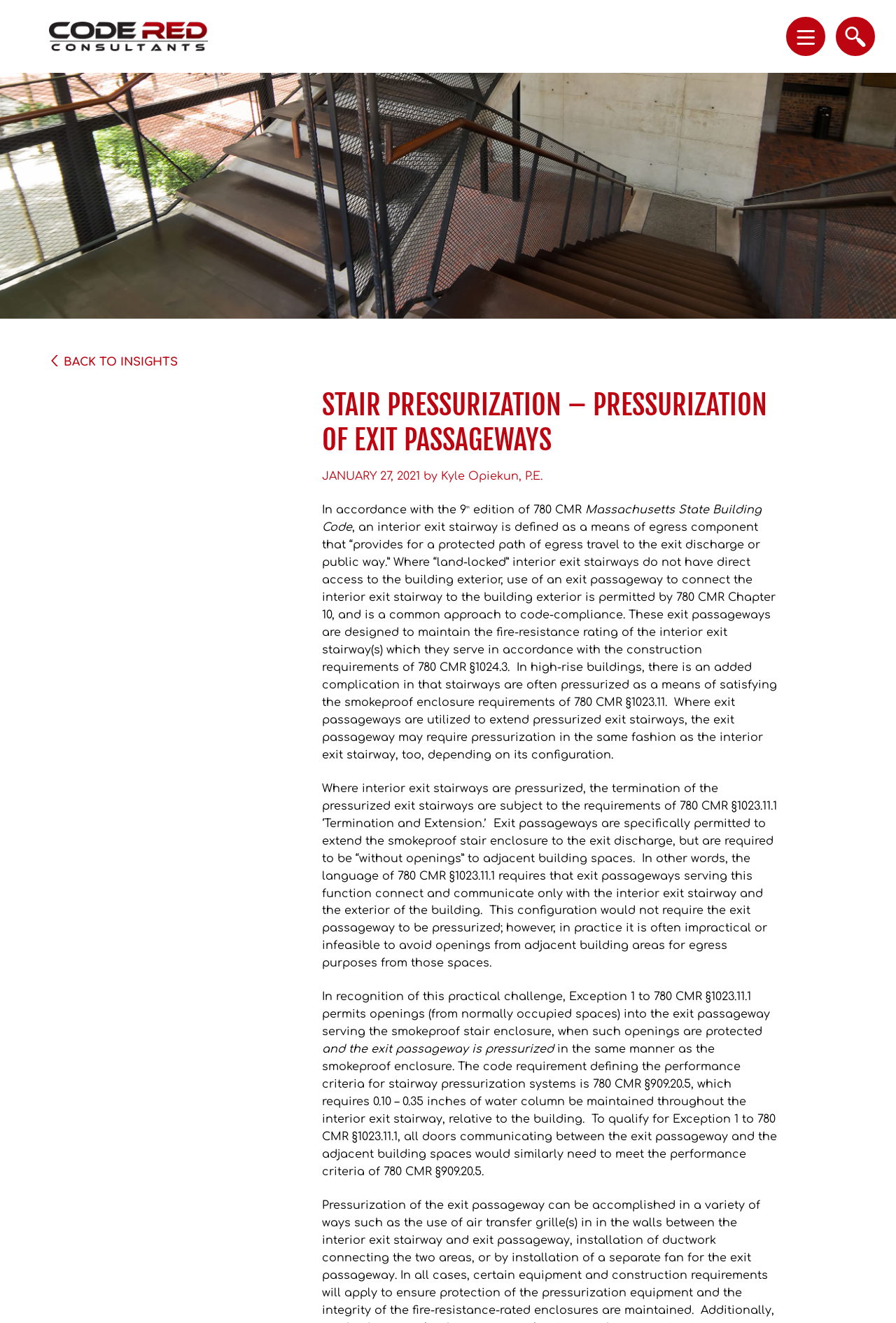What is the purpose of an exit passageway?
Using the visual information, reply with a single word or short phrase.

to connect interior exit stairway to building exterior